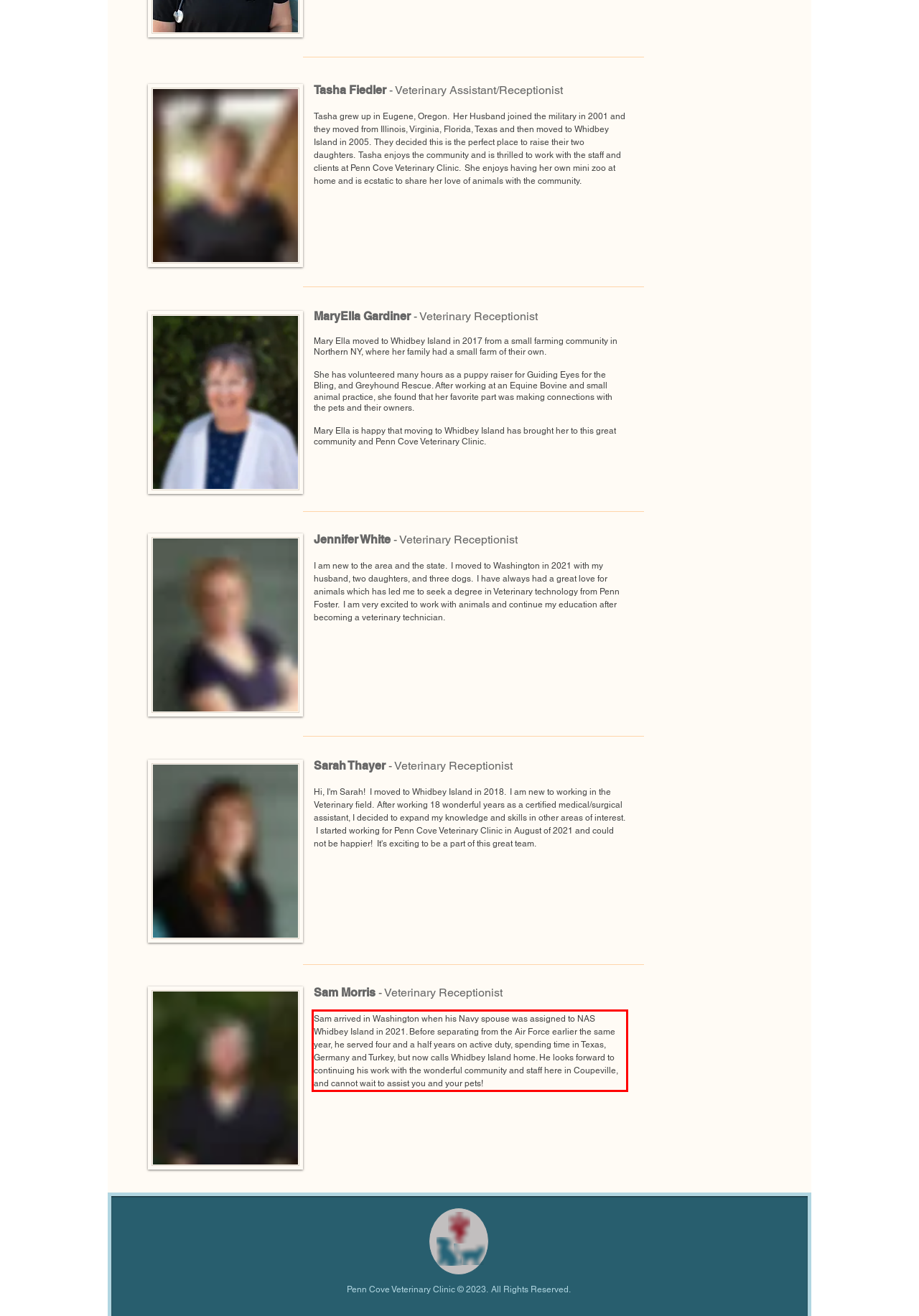You have a screenshot of a webpage with a red bounding box. Identify and extract the text content located inside the red bounding box.

Sam arrived in Washington when his Navy spouse was assigned to NAS Whidbey Island in 2021. Before separating from the Air Force earlier the same year, he served four and a half years on active duty, spending time in Texas, Germany and Turkey, but now calls Whidbey Island home. He looks forward to continuing his work with the wonderful community and staff here in Coupeville, and cannot wait to assist you and your pets!